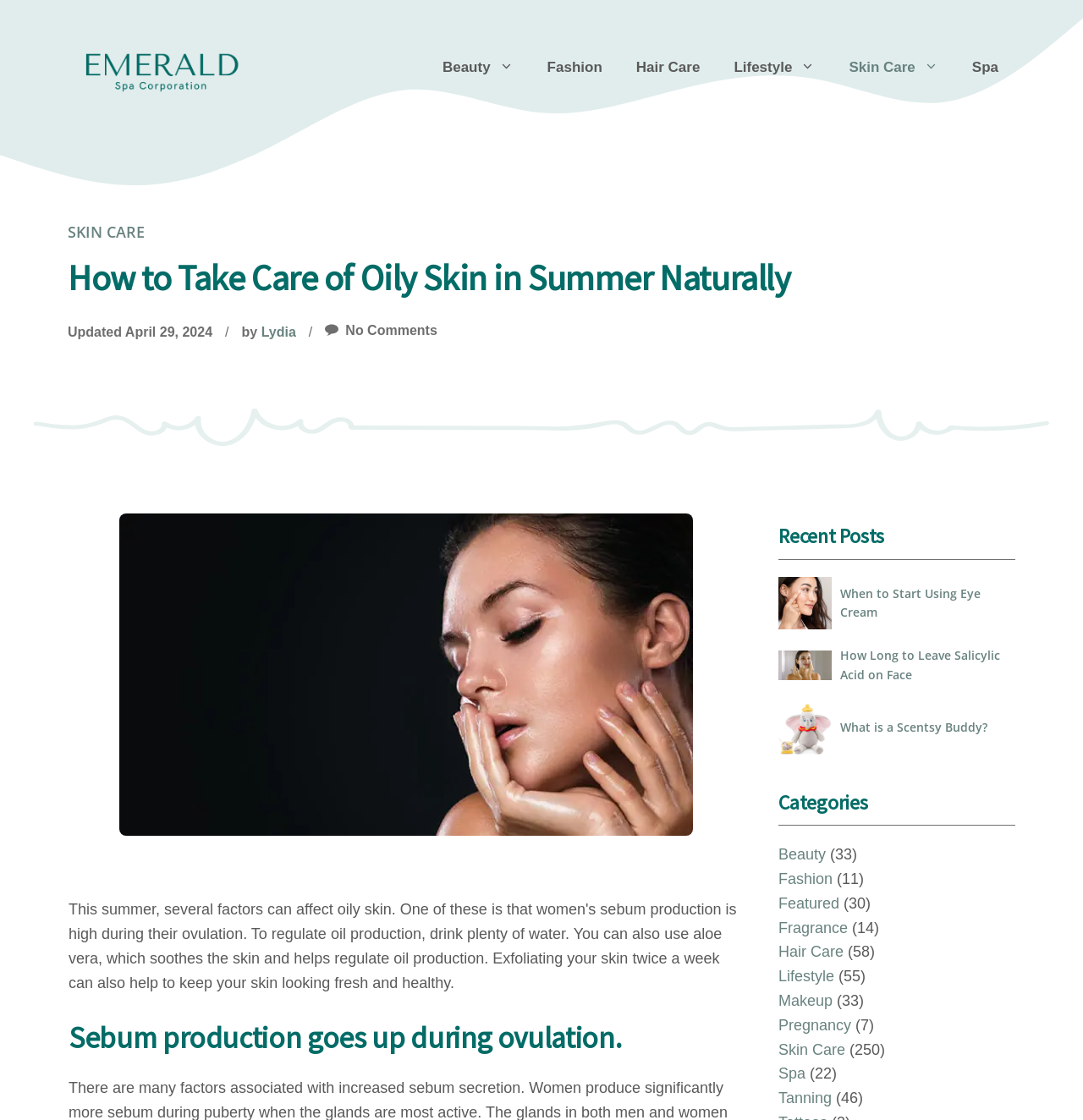Pinpoint the bounding box coordinates for the area that should be clicked to perform the following instruction: "View the 'Recent Posts' section".

[0.719, 0.459, 0.938, 0.5]